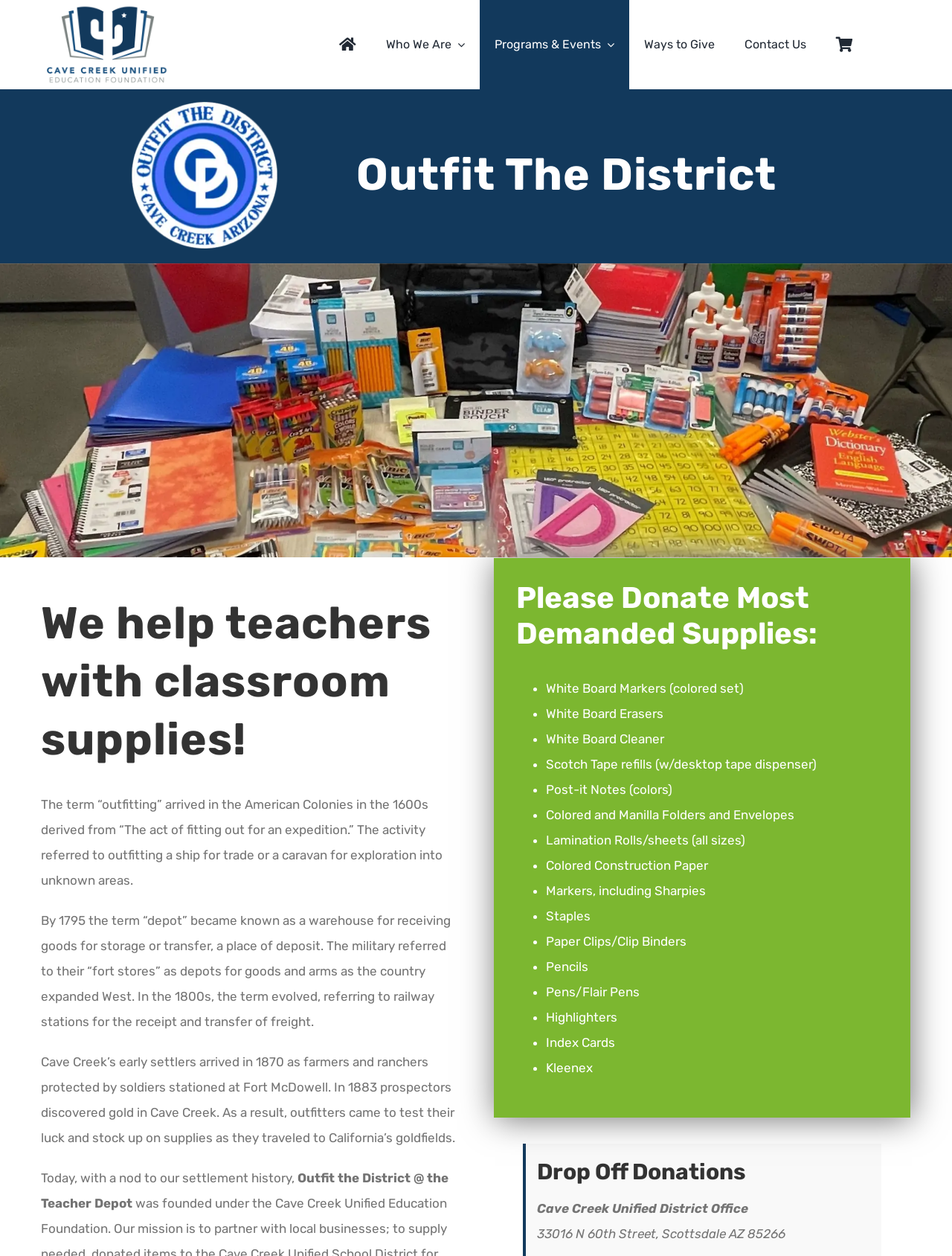What is the name of the organization that helps teachers with classroom supplies?
Please provide a single word or phrase based on the screenshot.

Outfit The District